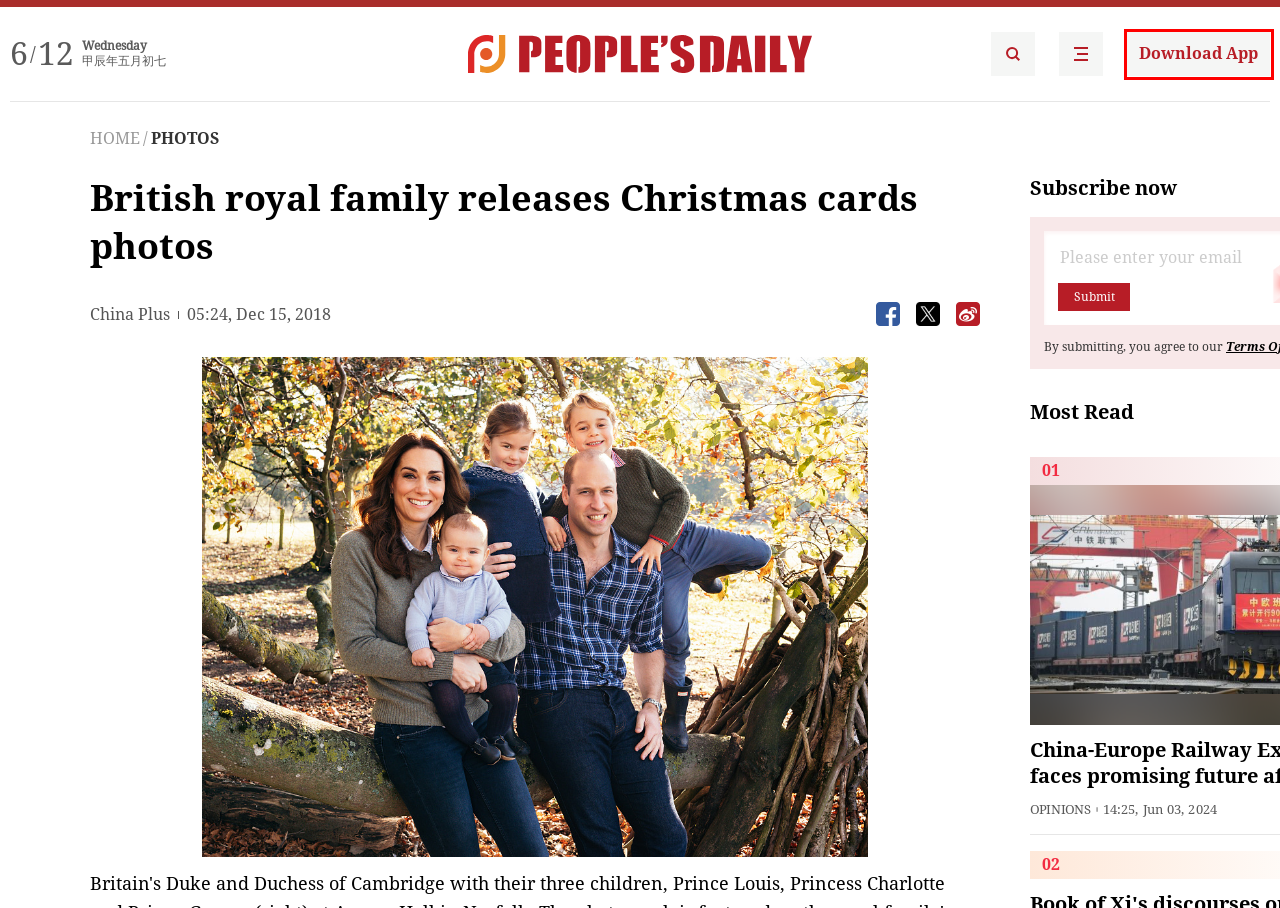Take a look at the provided webpage screenshot featuring a red bounding box around an element. Select the most appropriate webpage description for the page that loads after clicking on the element inside the red bounding box. Here are the candidates:
A. People's Daily English language App - Homepage - Breaking News, China News, World News and Video
B. Privacy policy
C. About PeopleDaily
D. 全国互联网安全管理平台
E. People's Daily官方下载-People's Daily app 最新版本免费下载-应用宝官网
F. People's Daily
G. ‎People's Daily-News from China on the App Store
H. About Us

F